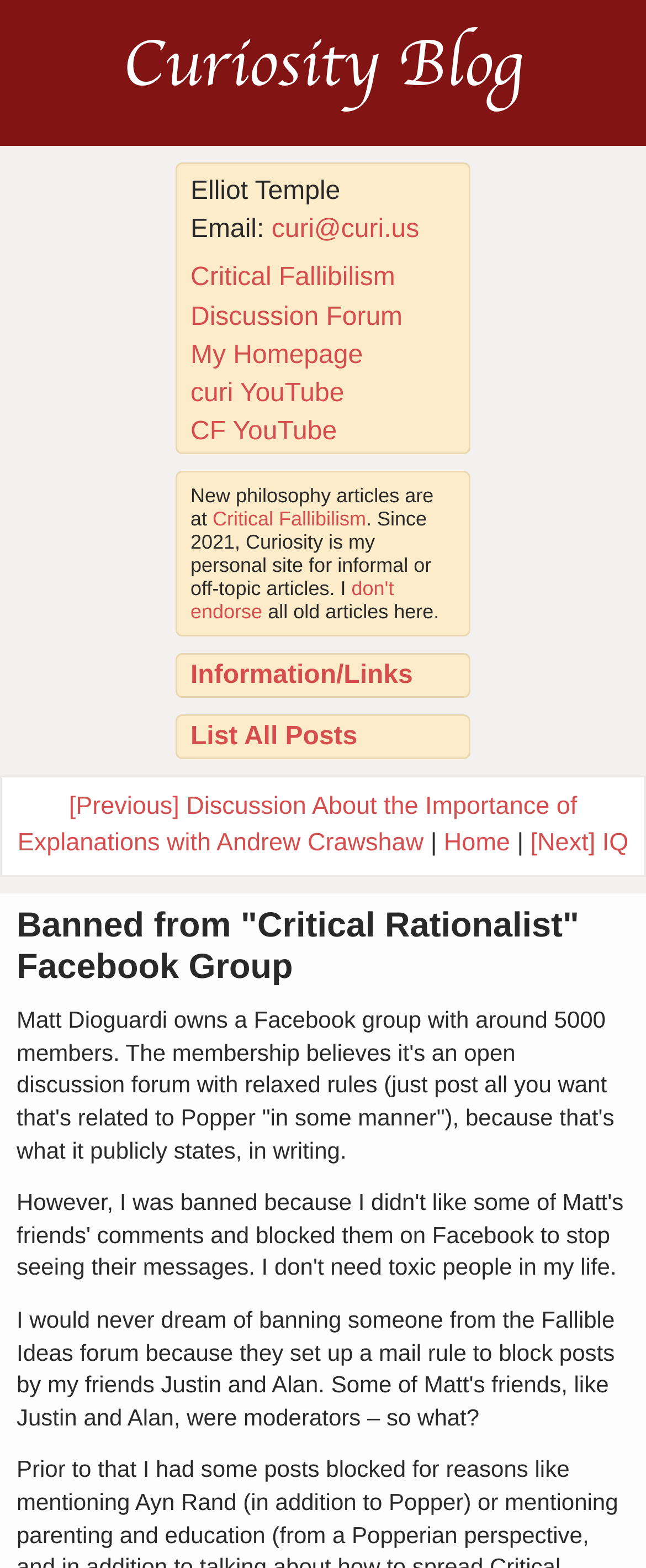Pinpoint the bounding box coordinates of the area that must be clicked to complete this instruction: "go to My Homepage".

[0.295, 0.217, 0.562, 0.235]